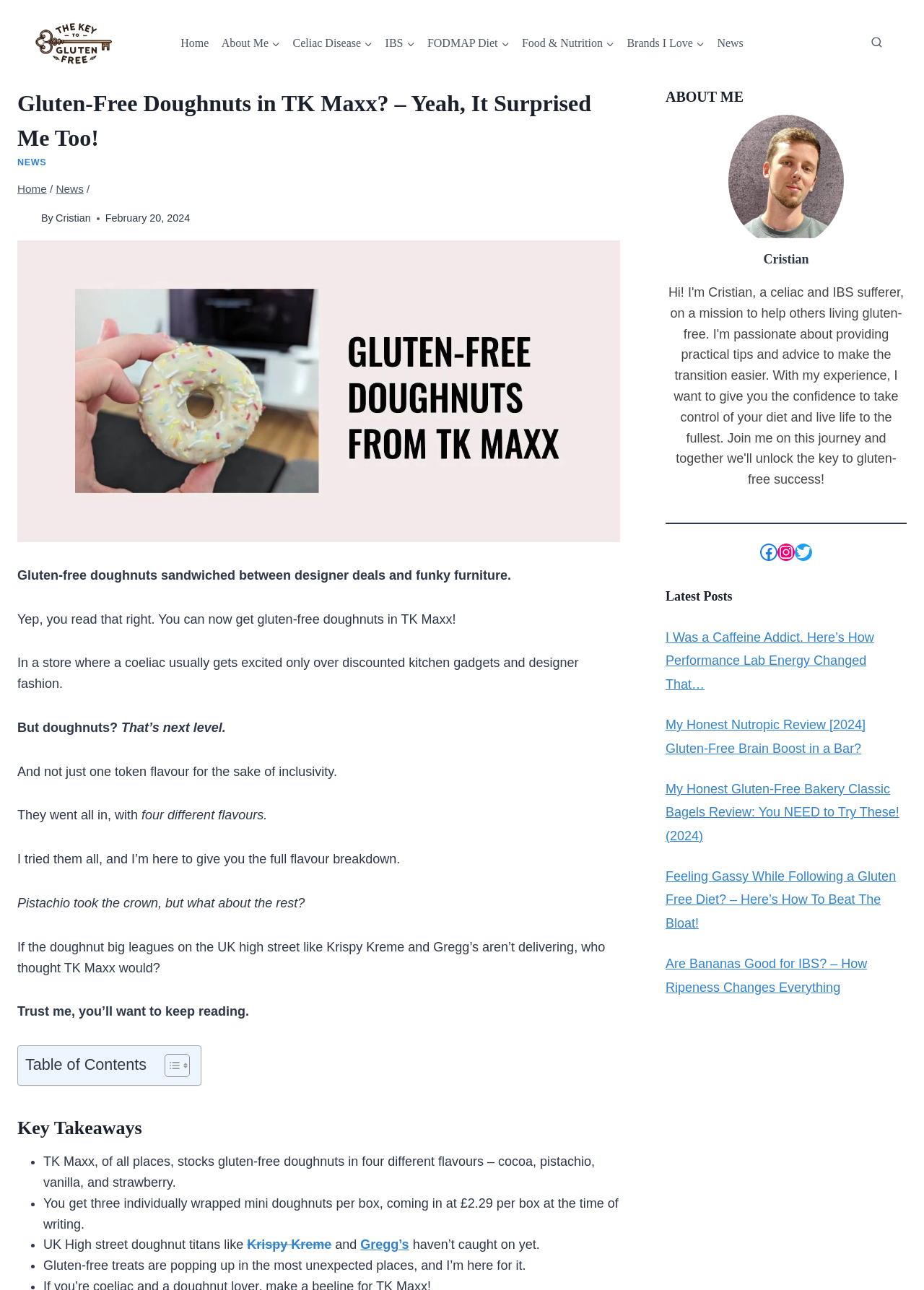How many flavors of gluten-free doughnuts are available?
From the details in the image, answer the question comprehensively.

The article mentions that TK Maxx offers gluten-free doughnuts in four different flavors, which are cocoa, pistachio, vanilla, and strawberry.